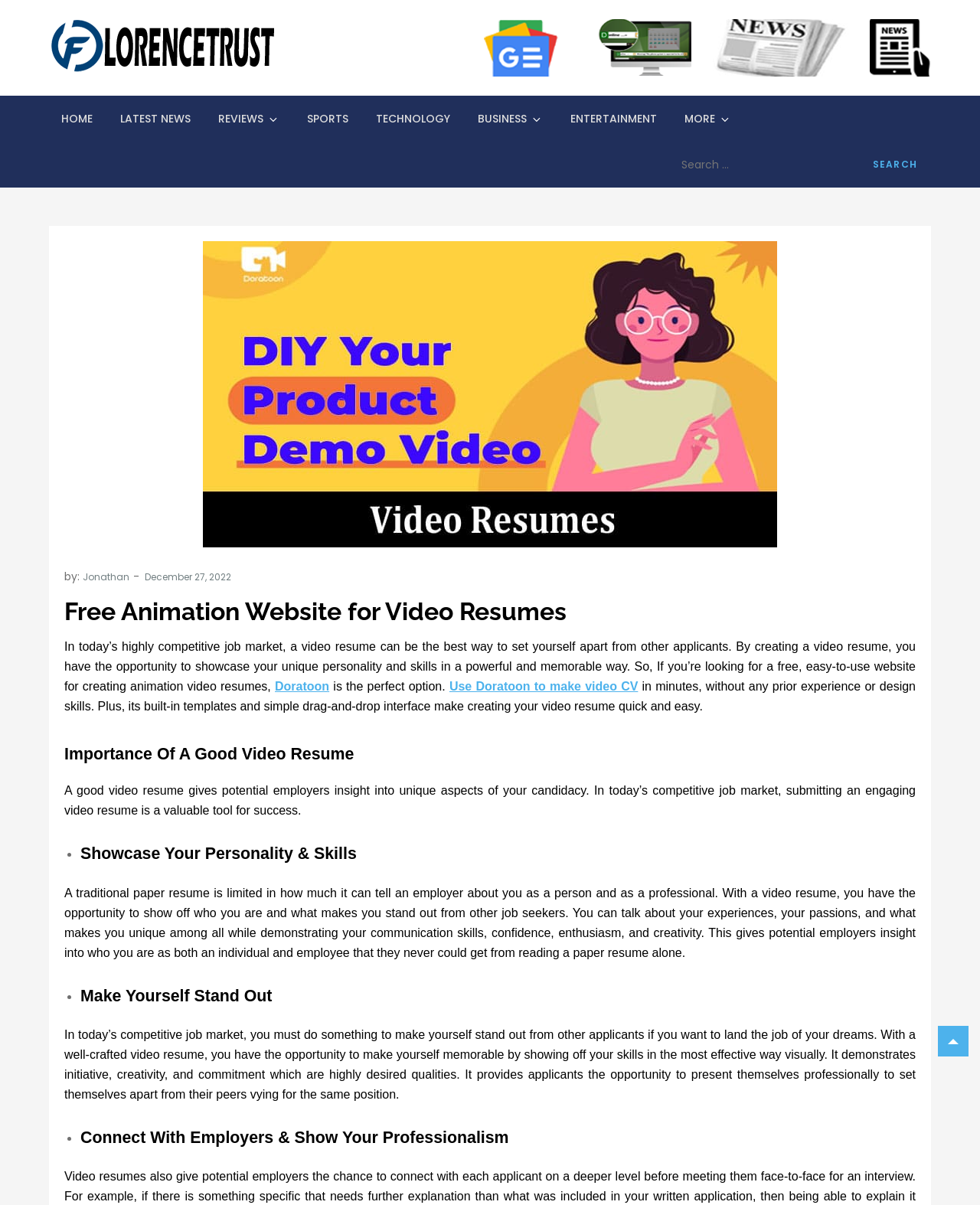Specify the bounding box coordinates of the area that needs to be clicked to achieve the following instruction: "Create a video CV".

[0.458, 0.564, 0.651, 0.575]